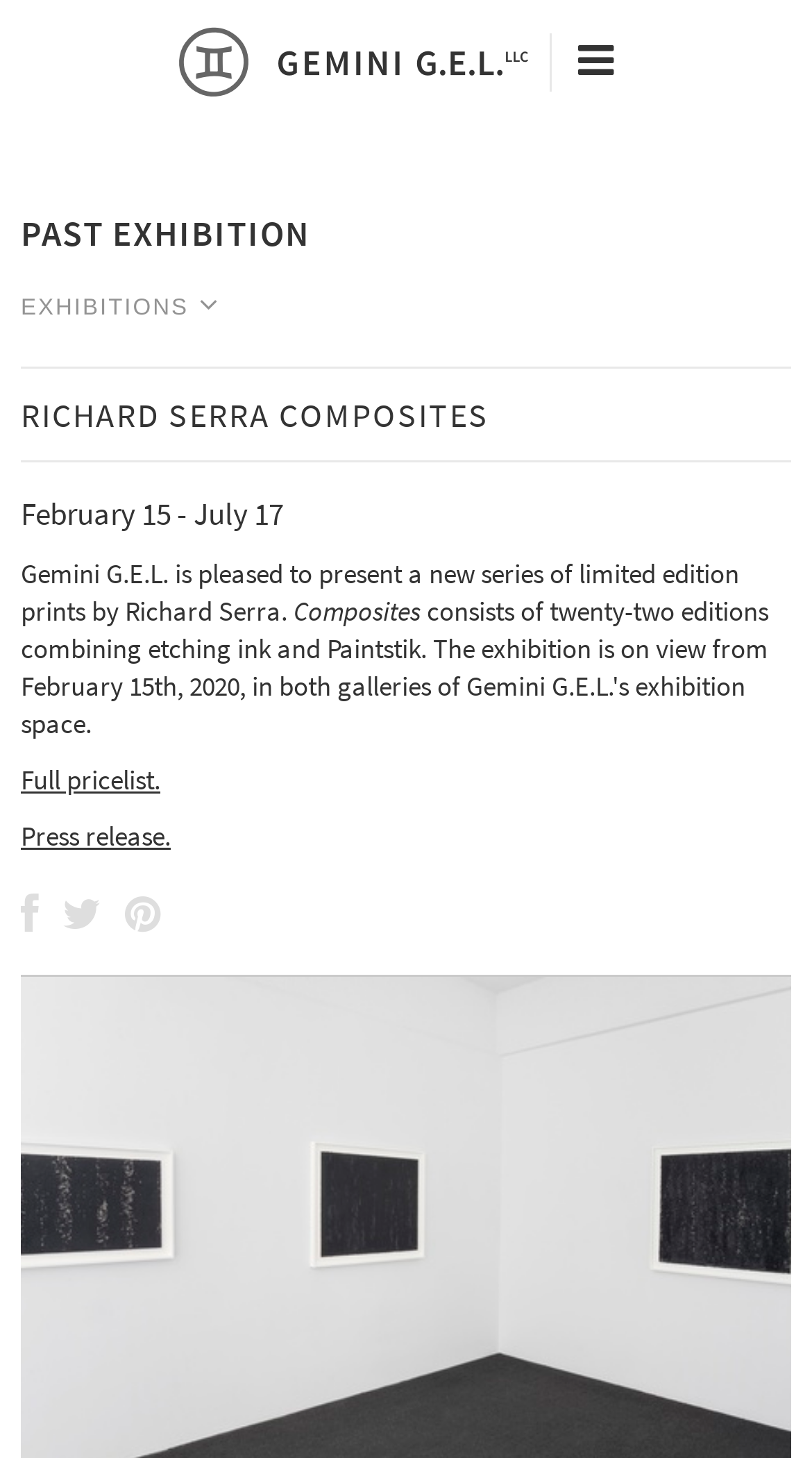Please identify the bounding box coordinates of the element's region that needs to be clicked to fulfill the following instruction: "View Richard Serra's composites exhibition". The bounding box coordinates should consist of four float numbers between 0 and 1, i.e., [left, top, right, bottom].

[0.026, 0.267, 0.974, 0.317]